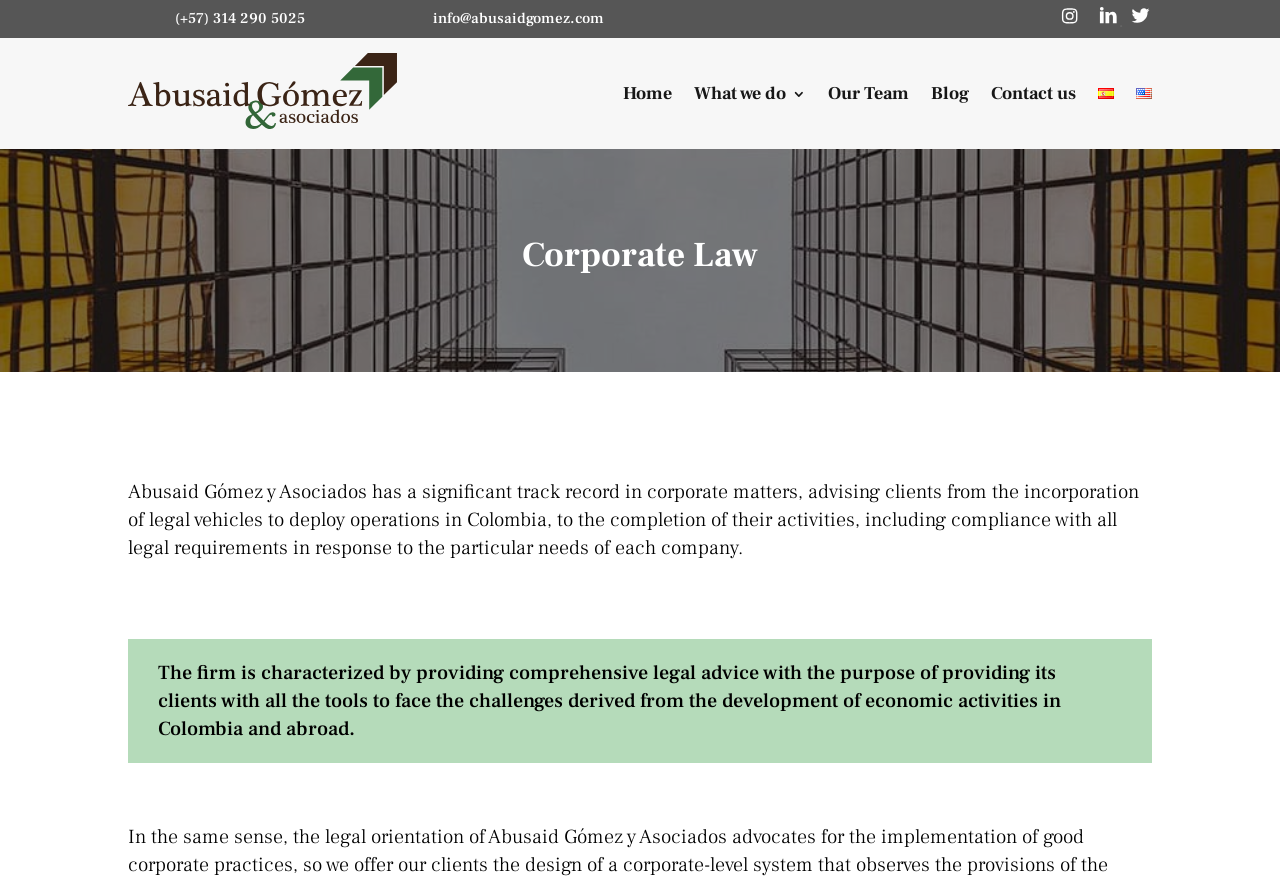What is the phone number of Abusaid Gómez y Asociados?
Please answer the question with a detailed and comprehensive explanation.

I found the phone number by looking at the heading element with the text '(+57) 314 290 5025' which is located at the top of the page, inside the first layout table.